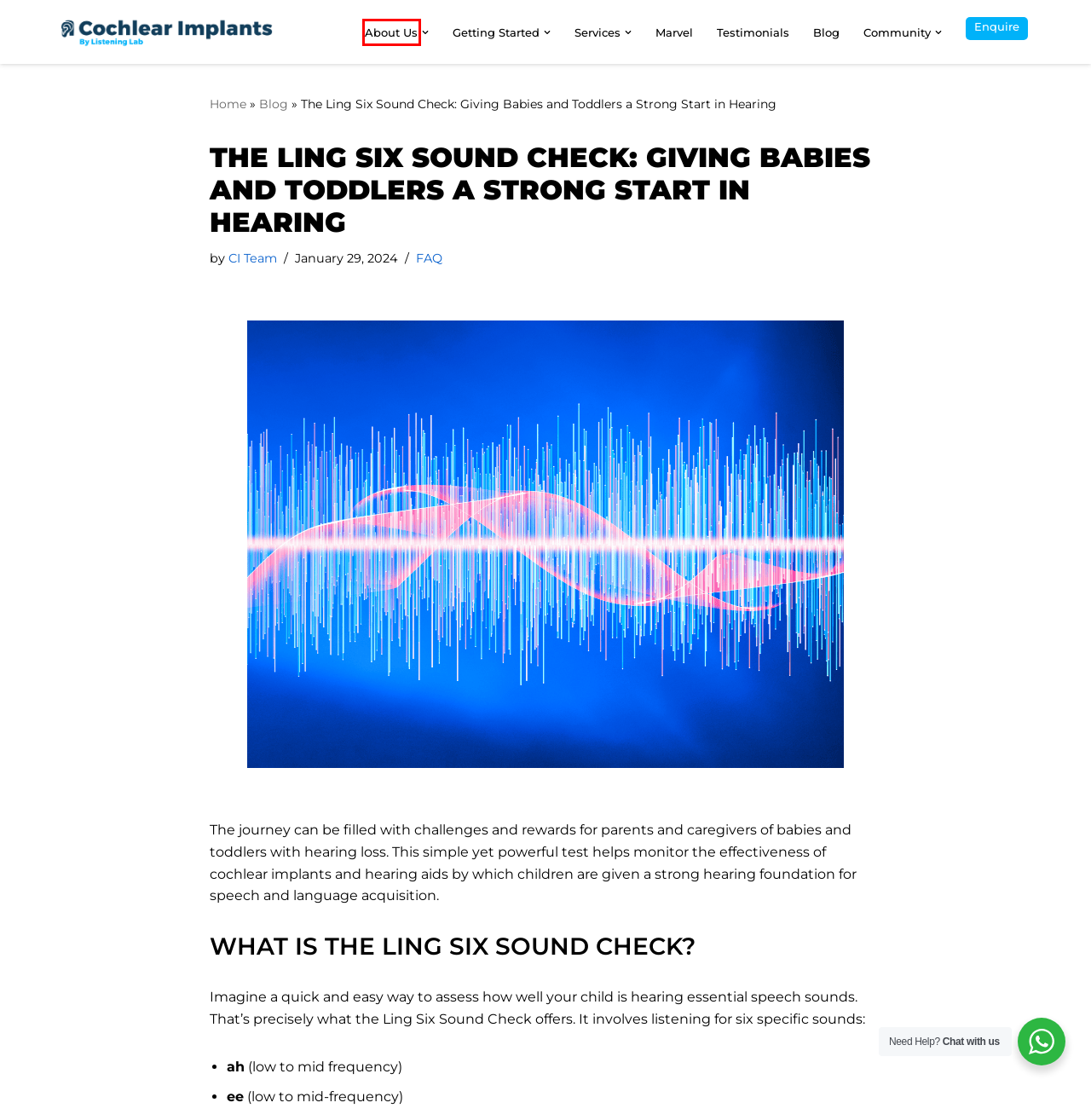Review the screenshot of a webpage that includes a red bounding box. Choose the webpage description that best matches the new webpage displayed after clicking the element within the bounding box. Here are the candidates:
A. About Us: Cochlear Implant by The Listening Lab Pte Ltd - Cochlear Implants Singapore
B. Book an Appointment for Cochlear Implant Service and Support - Cochlear Implants Singapore
C. FAQ Archives - Cochlear Implants Singapore
D. Cochlear Implant: Trusted Service Provider in Singapore
E. Marvel CI - Cochlear Implants Singapore
F. CI Team, Author at Cochlear Implants Singapore
G. Cochlear Implant Testimonials - Cochlear Implants Singapore
H. Blog: Cochlear Implant and Hearing Related Articles - Cochlear Implants Singapore

A